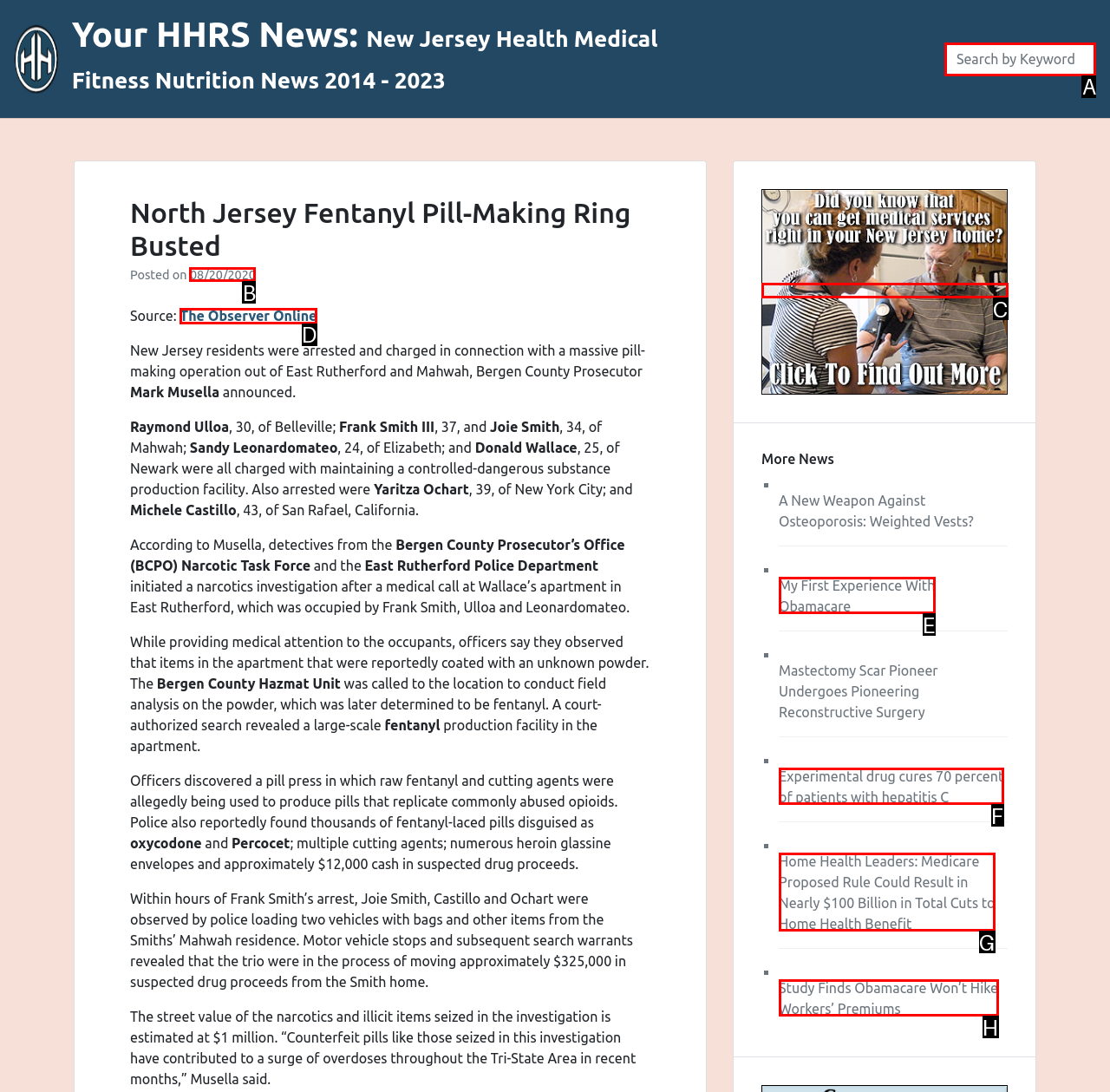Which option should be clicked to execute the following task: Go to the page of portSvc? Respond with the letter of the selected option.

C